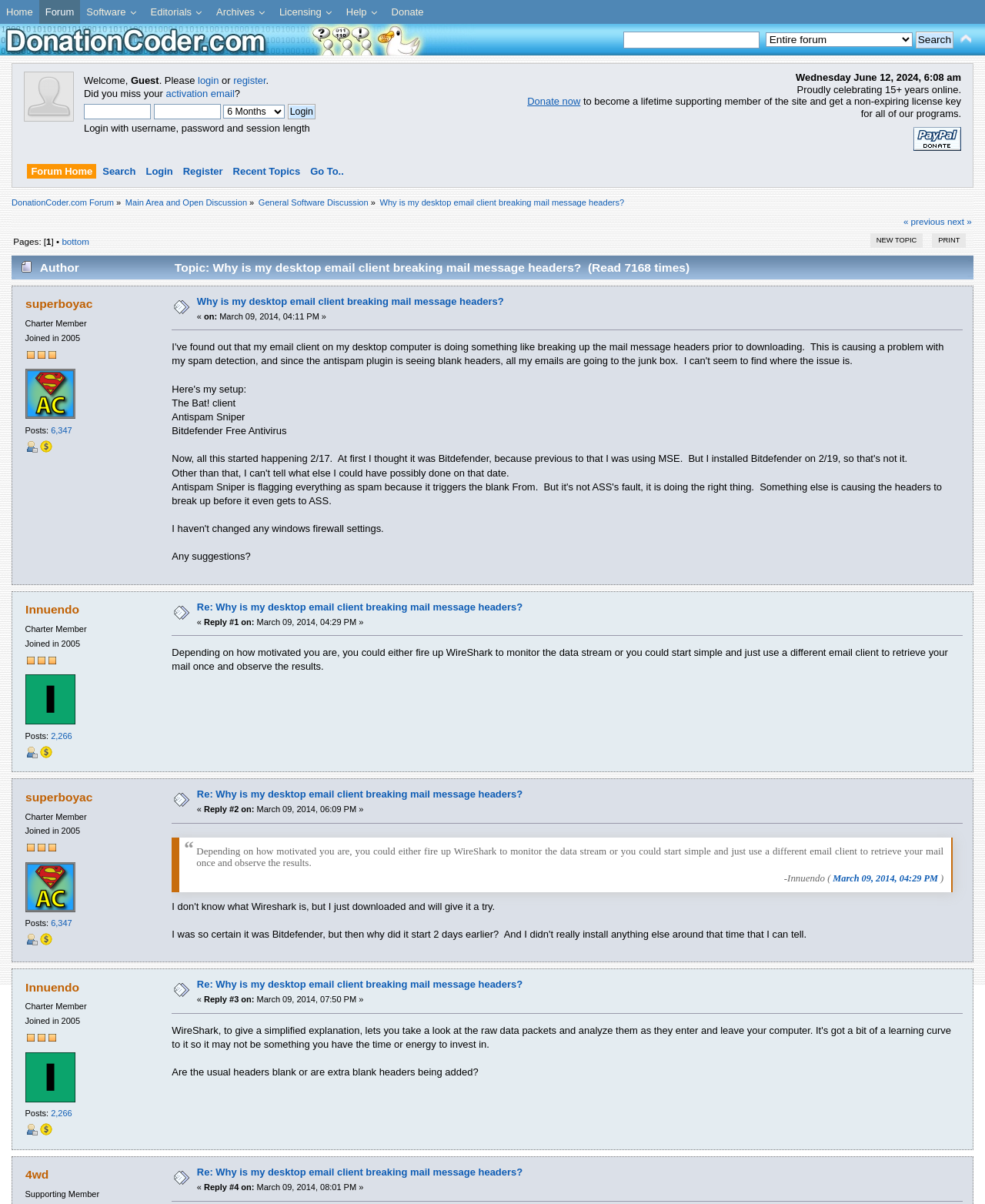What is the current page number?
Using the details from the image, give an elaborate explanation to answer the question.

I found the current page number by looking at the links '« previous' and 'next »' which indicate that the current page is the first page.